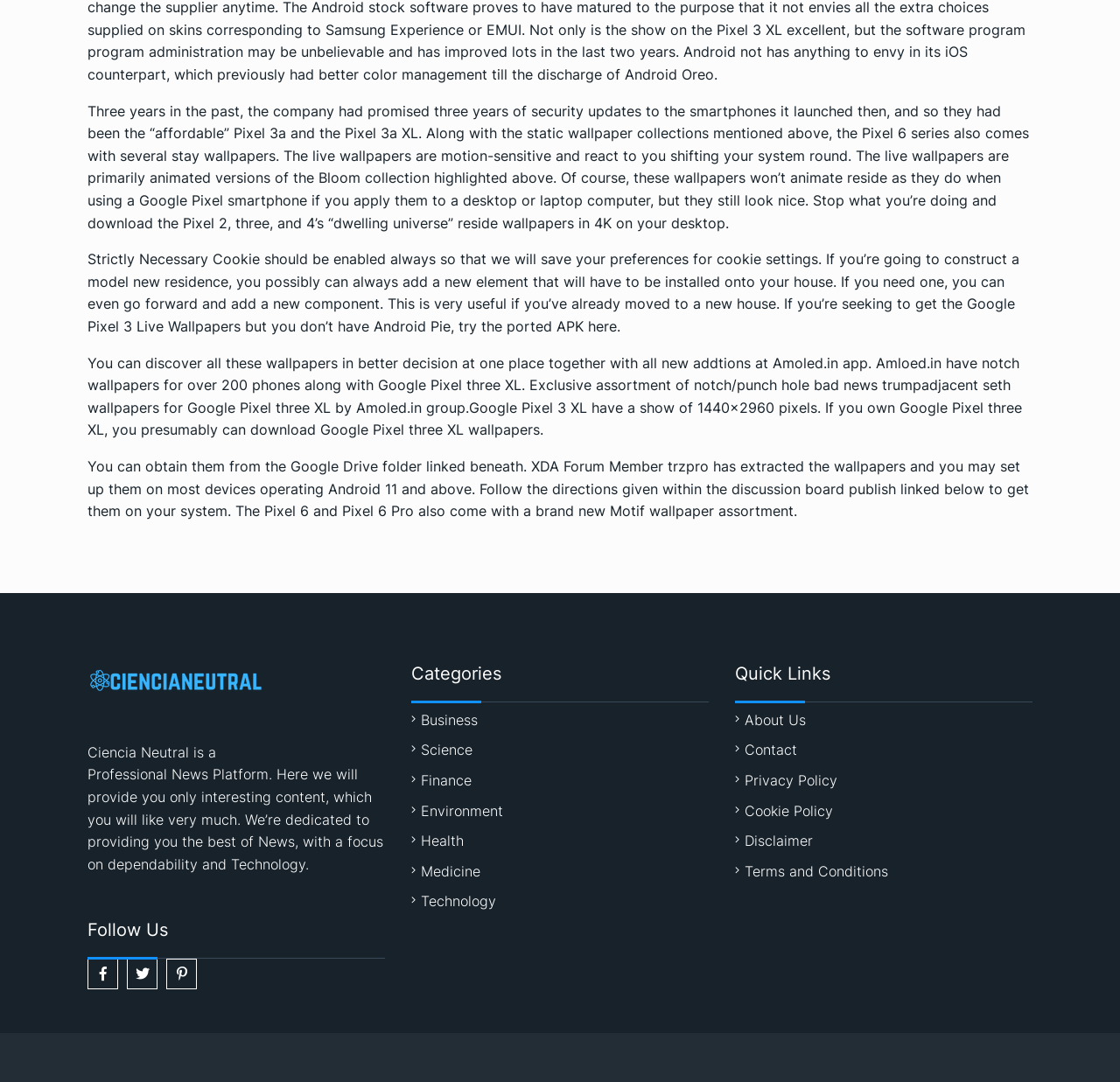Find the bounding box coordinates of the element I should click to carry out the following instruction: "Click the link to download Pixel 2, 3, and 4's live wallpapers".

[0.078, 0.094, 0.919, 0.214]